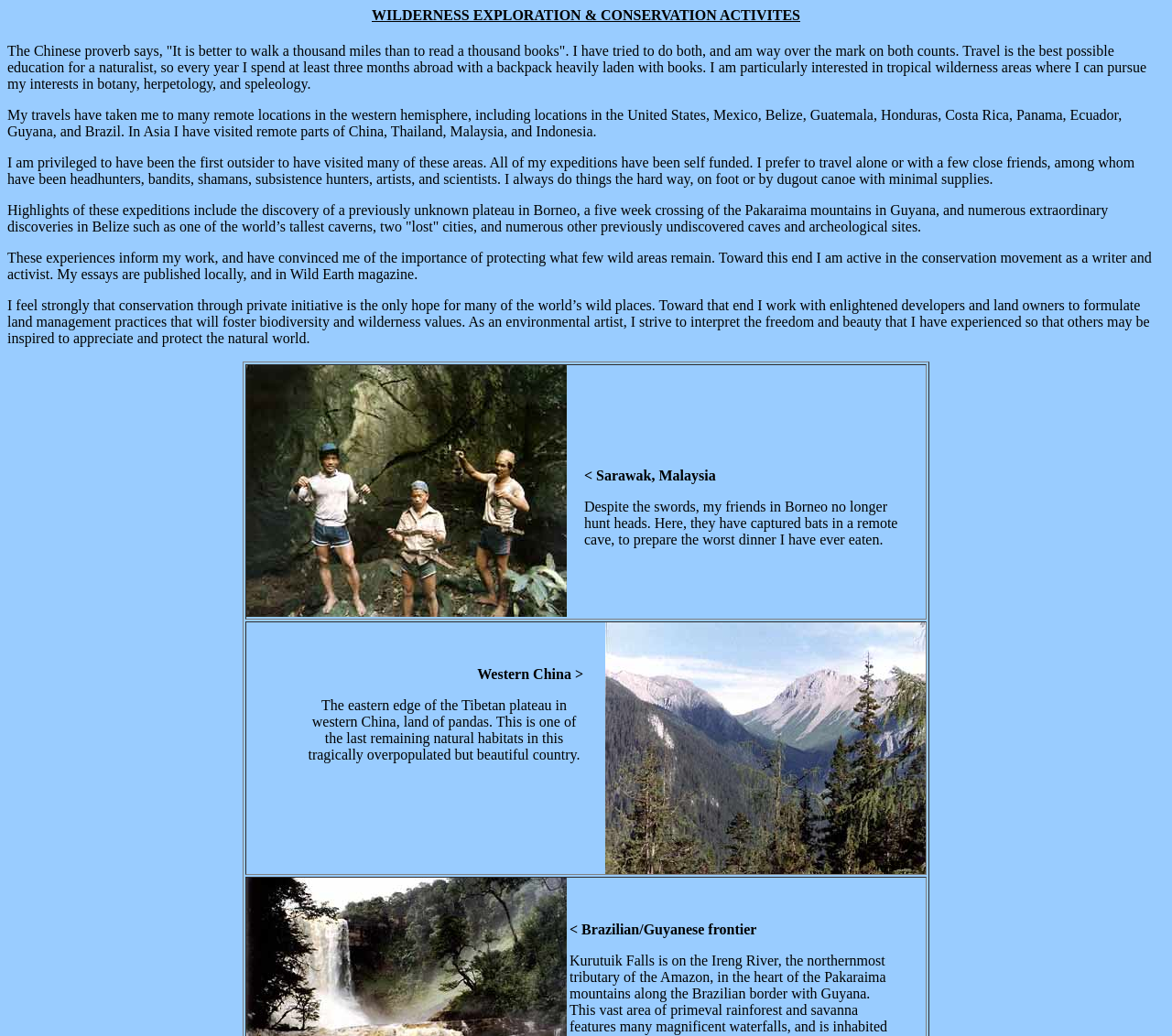Examine the image carefully and respond to the question with a detailed answer: 
Where did the author discover a previously unknown plateau?

The text 'Highlights of these expeditions include the discovery of a previously unknown plateau in Borneo...' suggests that the author discovered a previously unknown plateau in Borneo.